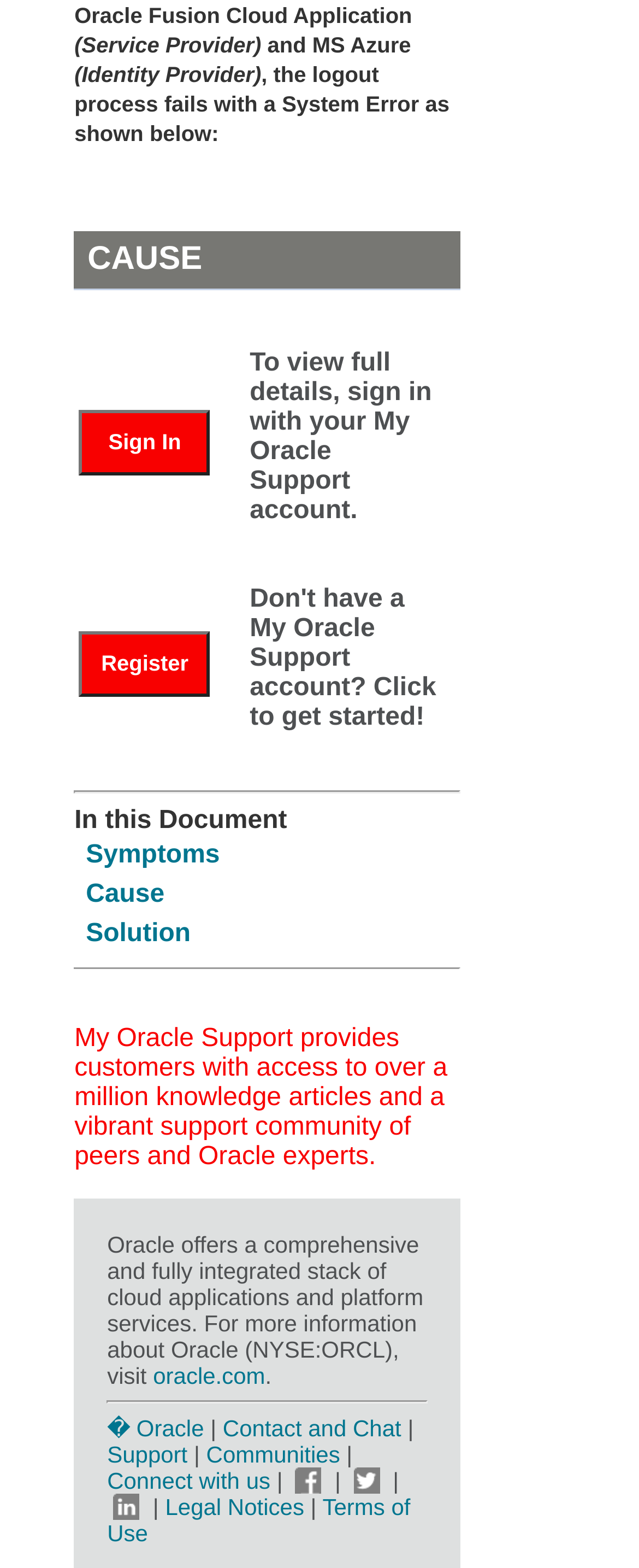Using the information shown in the image, answer the question with as much detail as possible: What are the three social media platforms linked on the webpage?

The webpage has links to three social media platforms, which are Facebook, Twitter, and Linked In, allowing users to connect with Oracle on these platforms.